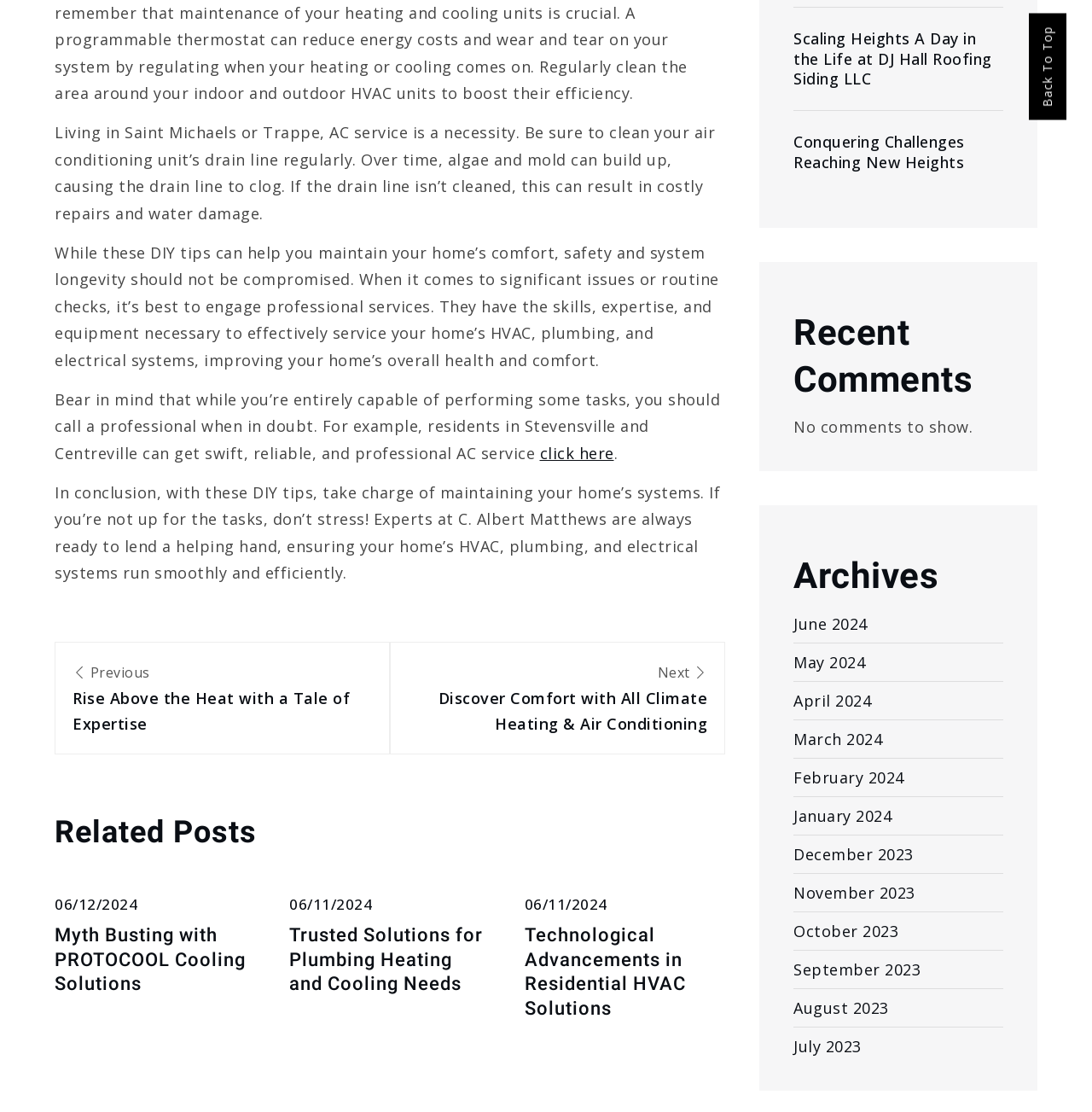Find the bounding box coordinates of the element to click in order to complete this instruction: "read previous post". The bounding box coordinates must be four float numbers between 0 and 1, denoted as [left, top, right, bottom].

[0.066, 0.596, 0.341, 0.662]